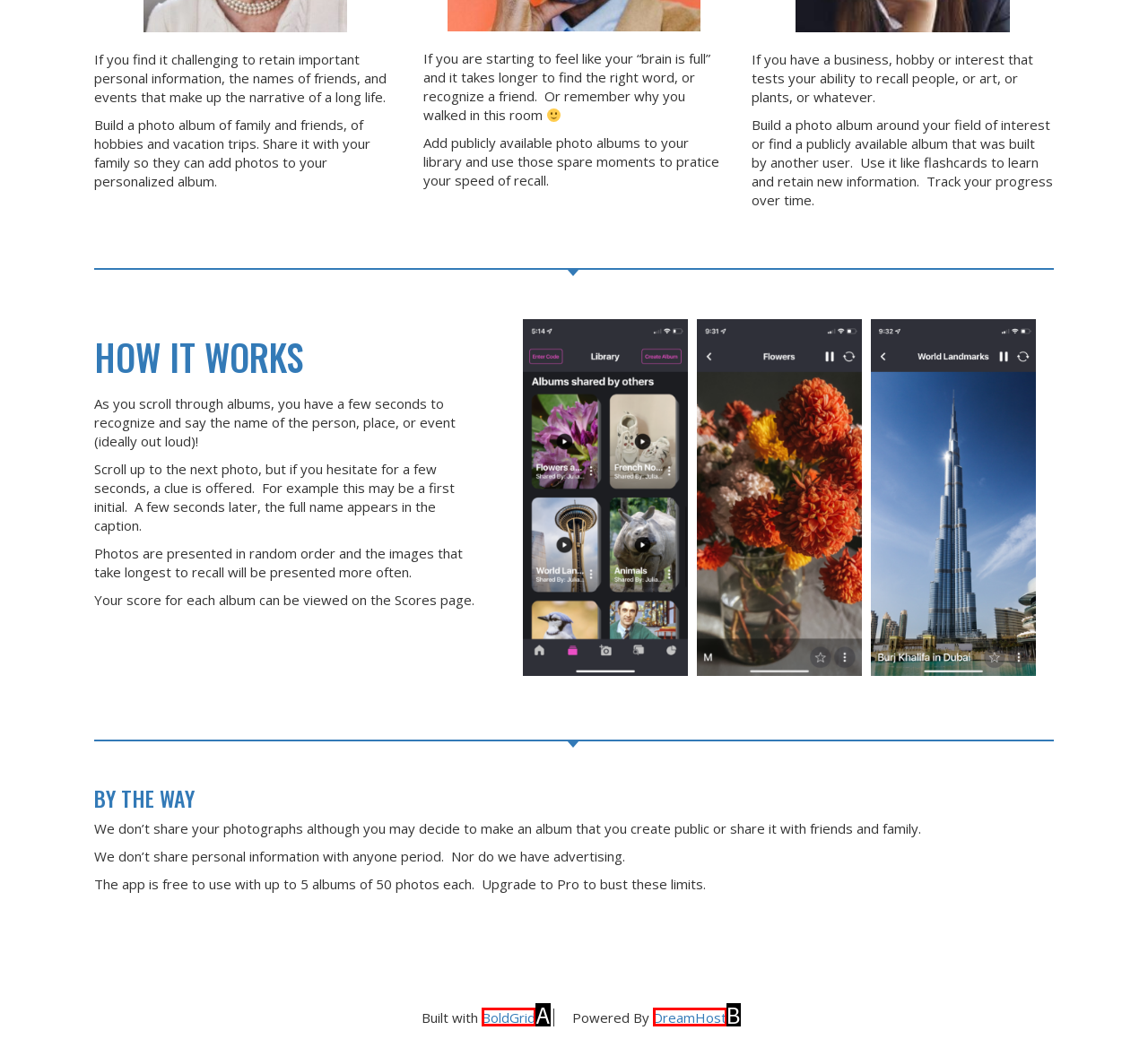Select the letter that corresponds to this element description: DreamHost
Answer with the letter of the correct option directly.

B